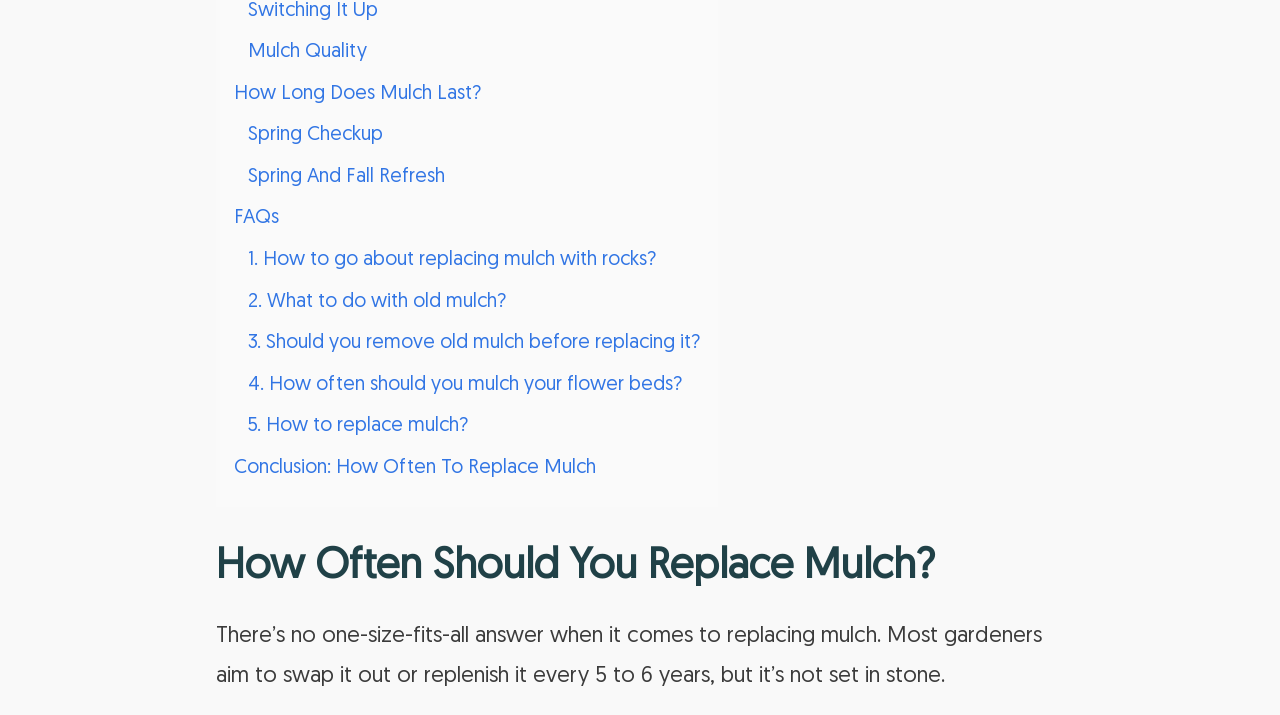Please locate the bounding box coordinates of the element that needs to be clicked to achieve the following instruction: "Read 'How Long Does Mulch Last?'". The coordinates should be four float numbers between 0 and 1, i.e., [left, top, right, bottom].

[0.183, 0.117, 0.376, 0.145]